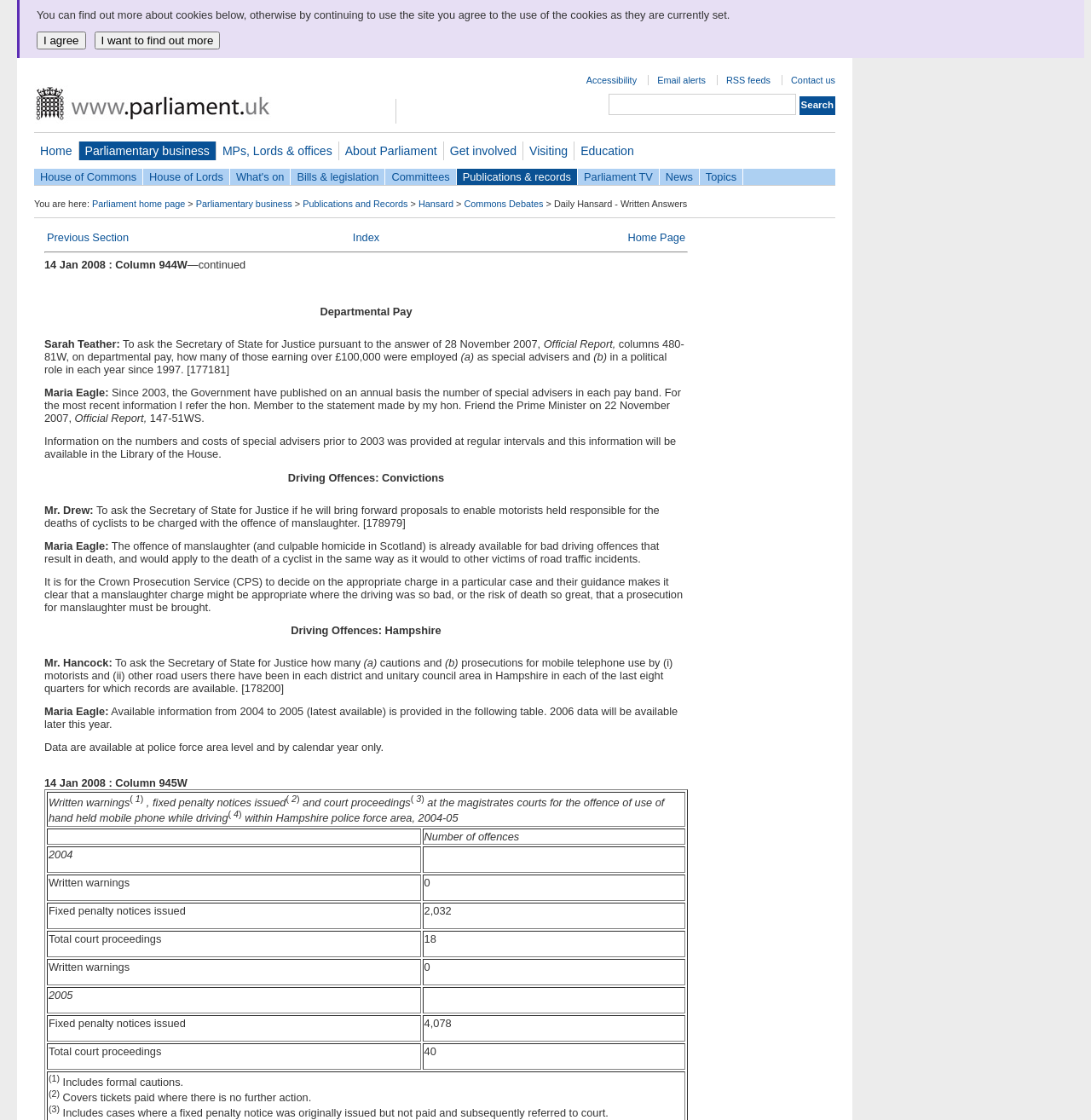Elaborate on the information and visuals displayed on the webpage.

This webpage is about the House of Commons Hansard Written Answers for January 14, 2008. At the top, there is a notification about cookies, with two buttons "I agree" and "I want to find out more" below it. On the top-right corner, there are several links, including "Accessibility", "Email alerts", "RSS feeds", and "Contact us".

Below the notification, there is a search bar with a textbox and a "Search" button. On the left side, there is a navigation menu with links to "Home", "Parliamentary business", "MPs, Lords & offices", "About Parliament", "Get involved", "Visiting", "Education", and other related topics.

The main content of the webpage is divided into sections, each with a heading and a series of questions and answers. The sections are "Departmental Pay", "Driving Offences: Convictions", and "Driving Offences: Hampshire". Each question is asked by a member of parliament, and the answer is provided by a government minister.

The questions and answers are formatted in a clear and readable way, with the questioner's name and the question on one line, followed by the answer on the subsequent lines. There are also some headings and subheadings to help organize the content.

At the bottom of the page, there is a table with data related to the questions and answers. The table has several columns and rows, with headings and data cells.